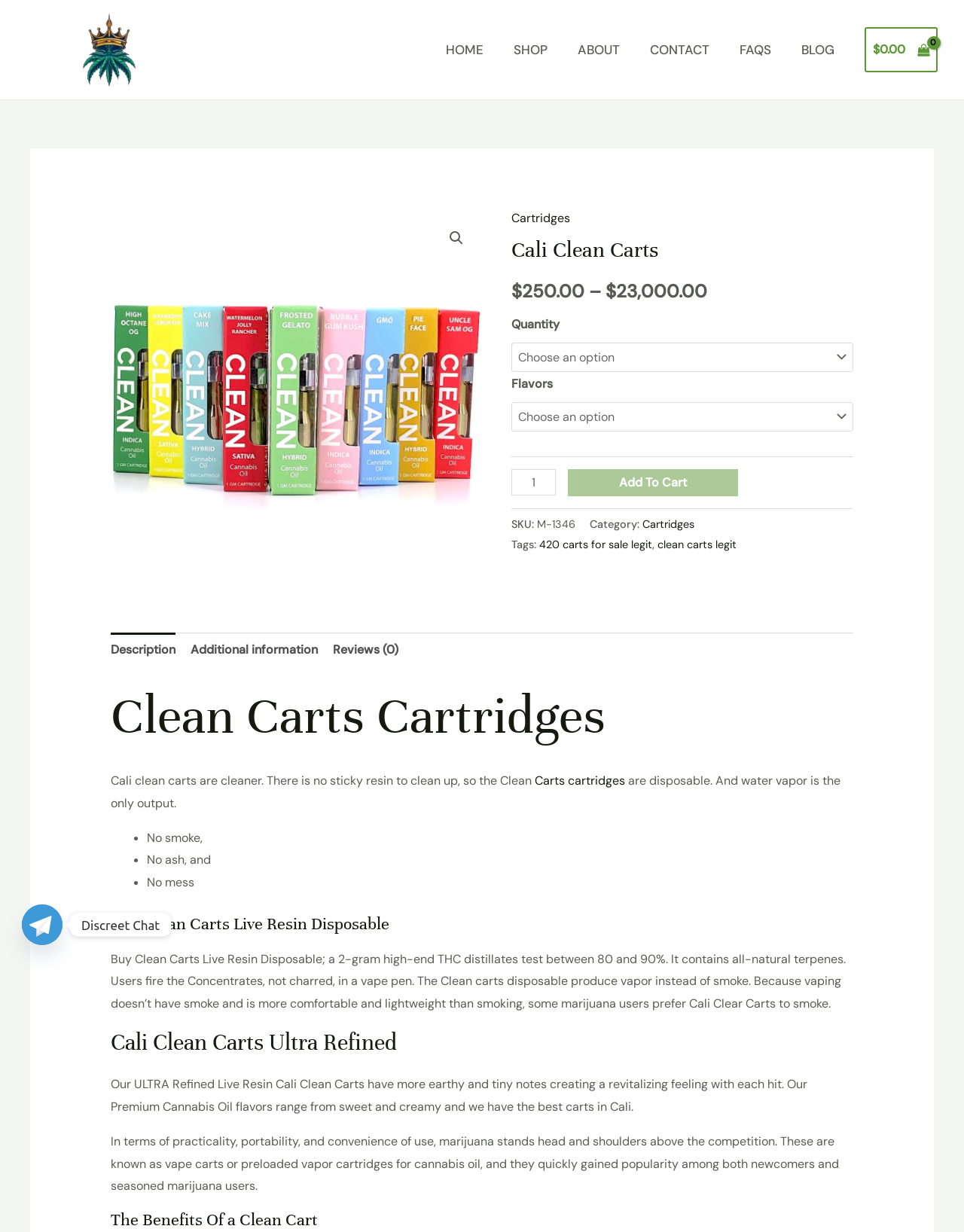What is the main title displayed on this webpage?

Cali Clean Carts